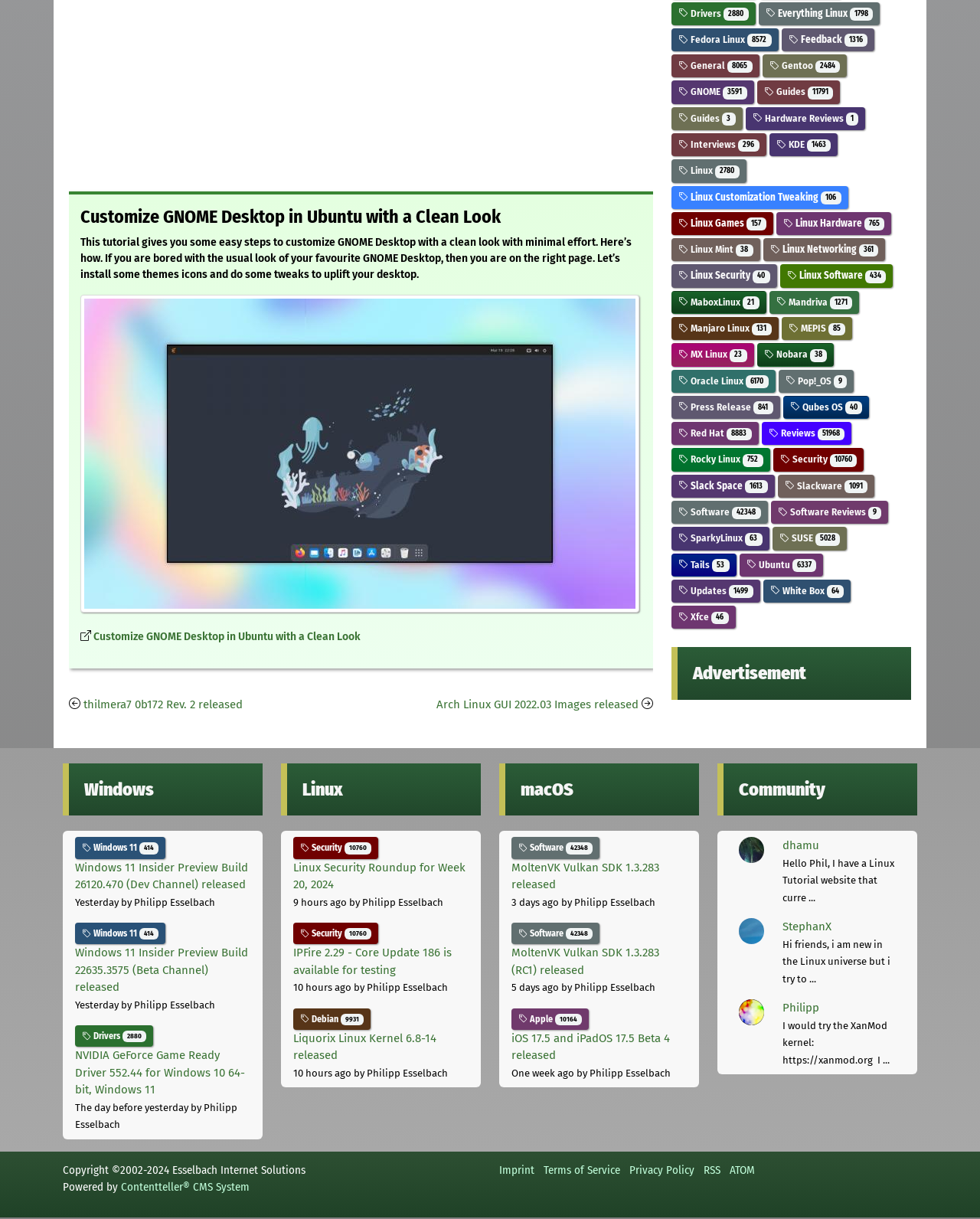Using the provided element description "StephanX", determine the bounding box coordinates of the UI element.

[0.799, 0.755, 0.849, 0.766]